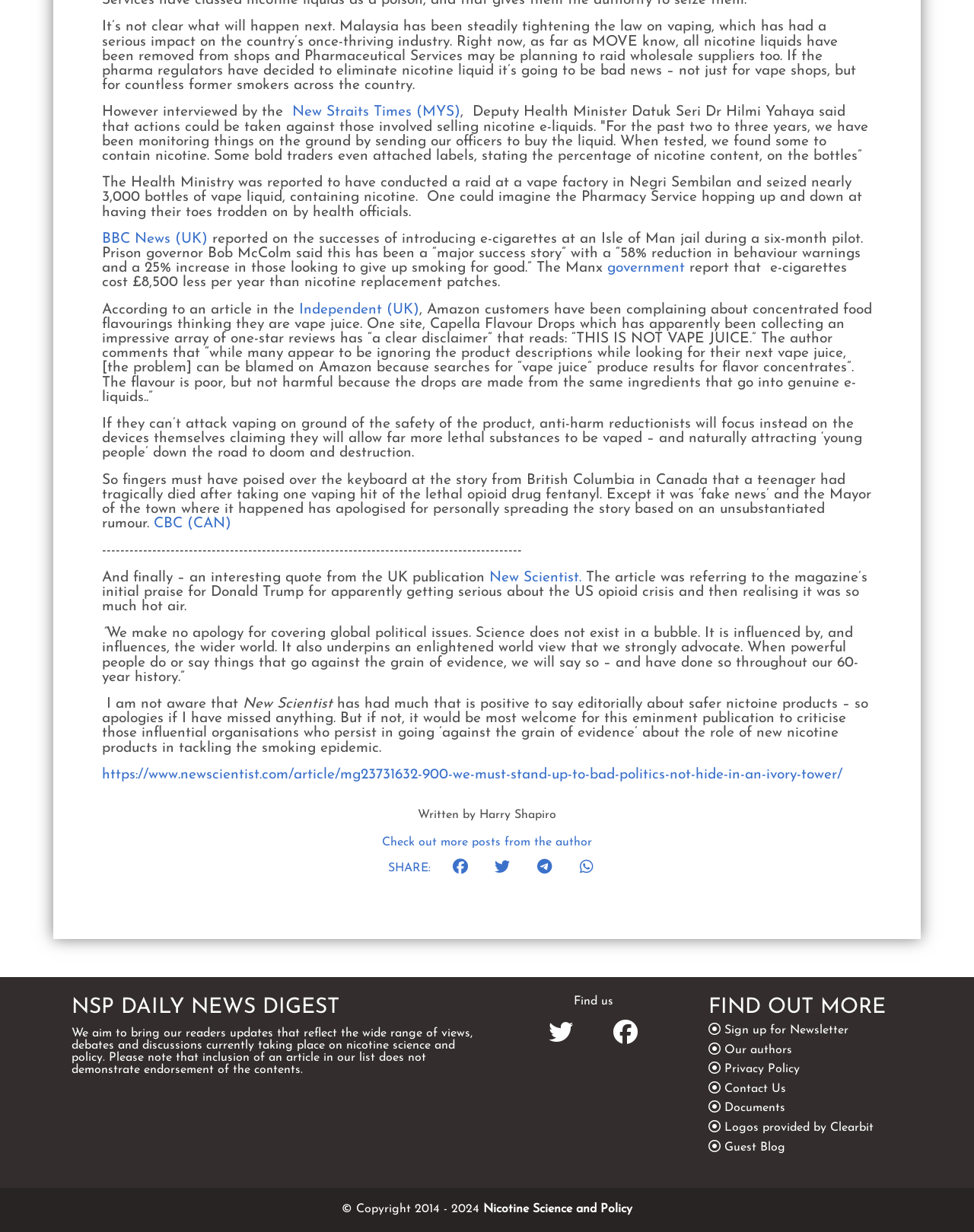Please mark the bounding box coordinates of the area that should be clicked to carry out the instruction: "Check out more posts from the author".

[0.392, 0.679, 0.608, 0.689]